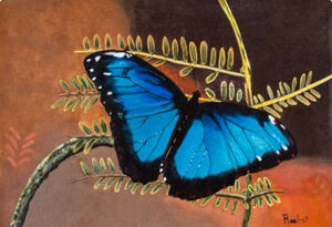What is the background of the image?
Answer the question using a single word or phrase, according to the image.

green foliage